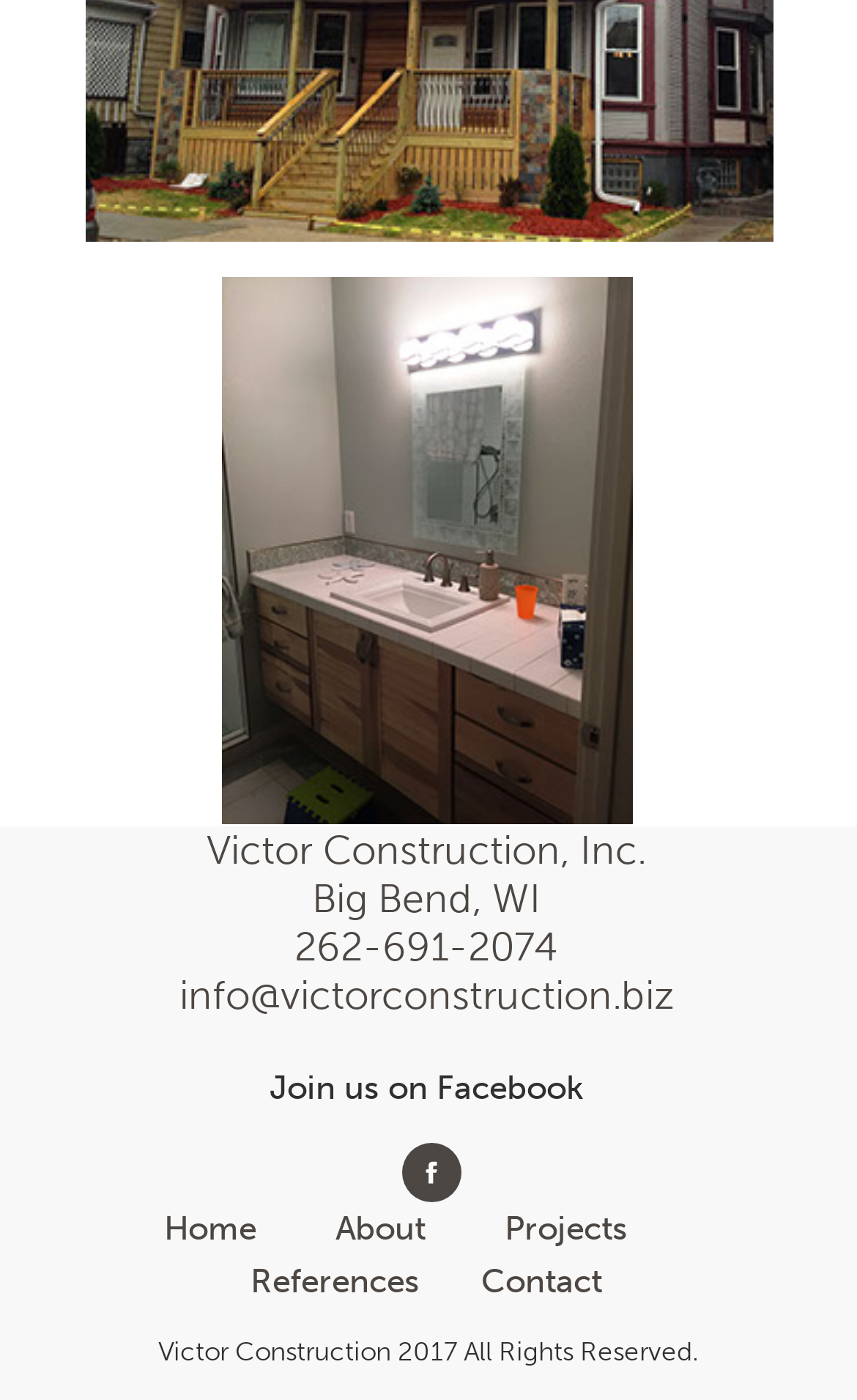Identify the bounding box for the element characterized by the following description: "« Older Entries".

None